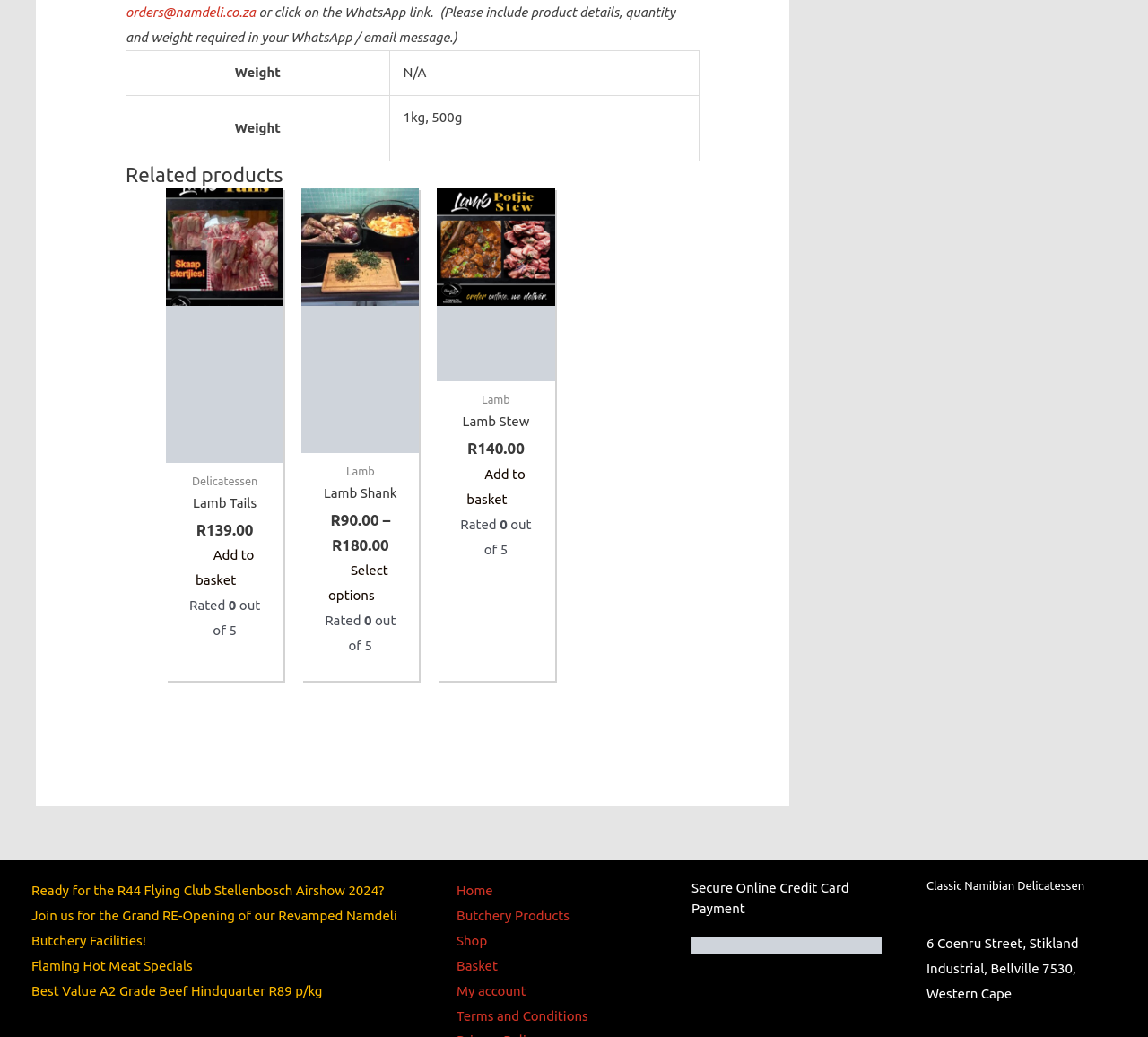Find the bounding box of the element with the following description: "Lamb Tails". The coordinates must be four float numbers between 0 and 1, formatted as [left, top, right, bottom].

[0.159, 0.476, 0.233, 0.519]